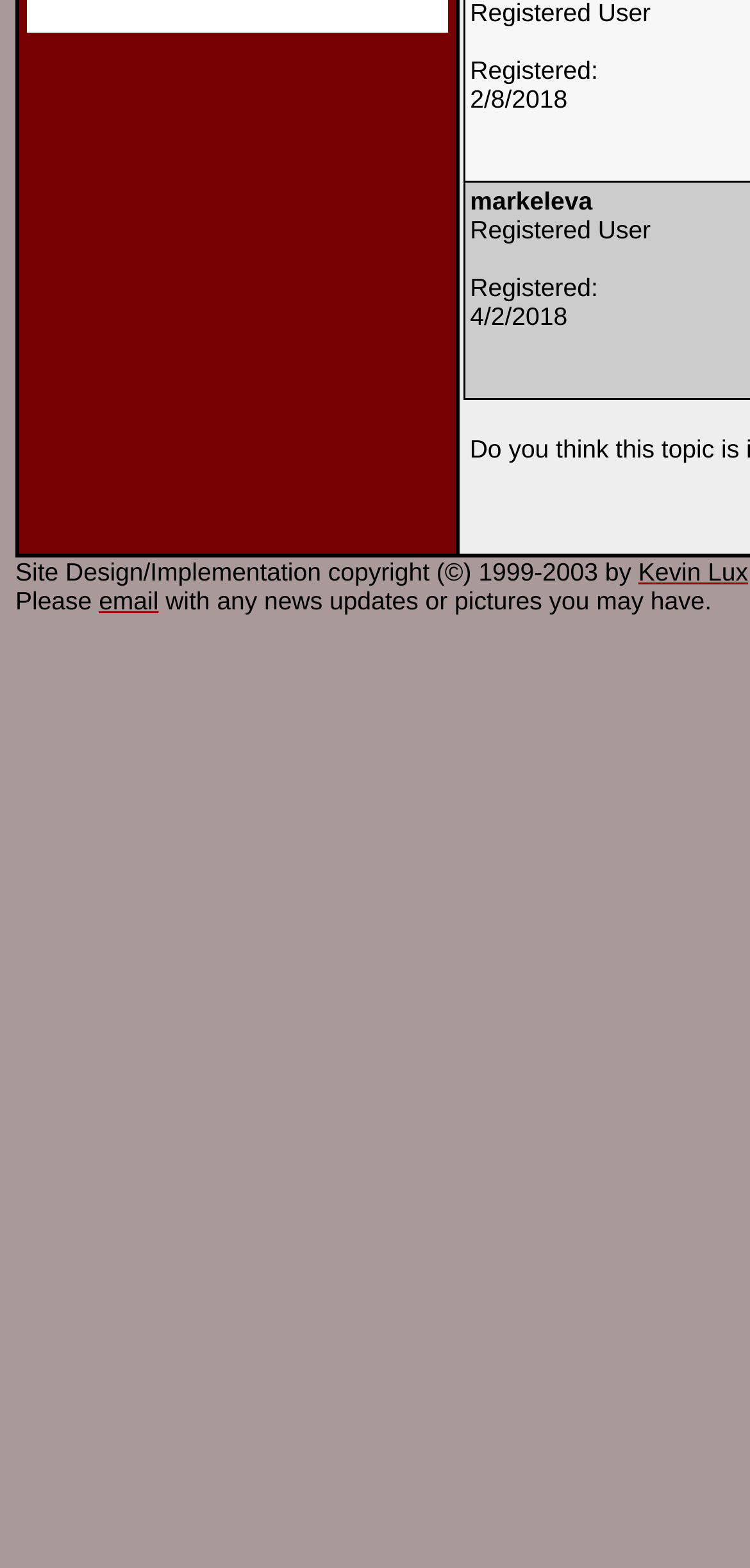Identify the bounding box of the HTML element described here: "markelevaRegistered UserRegistered:4/2/2018". Provide the coordinates as four float numbers between 0 and 1: [left, top, right, bottom].

[0.627, 0.119, 0.868, 0.211]